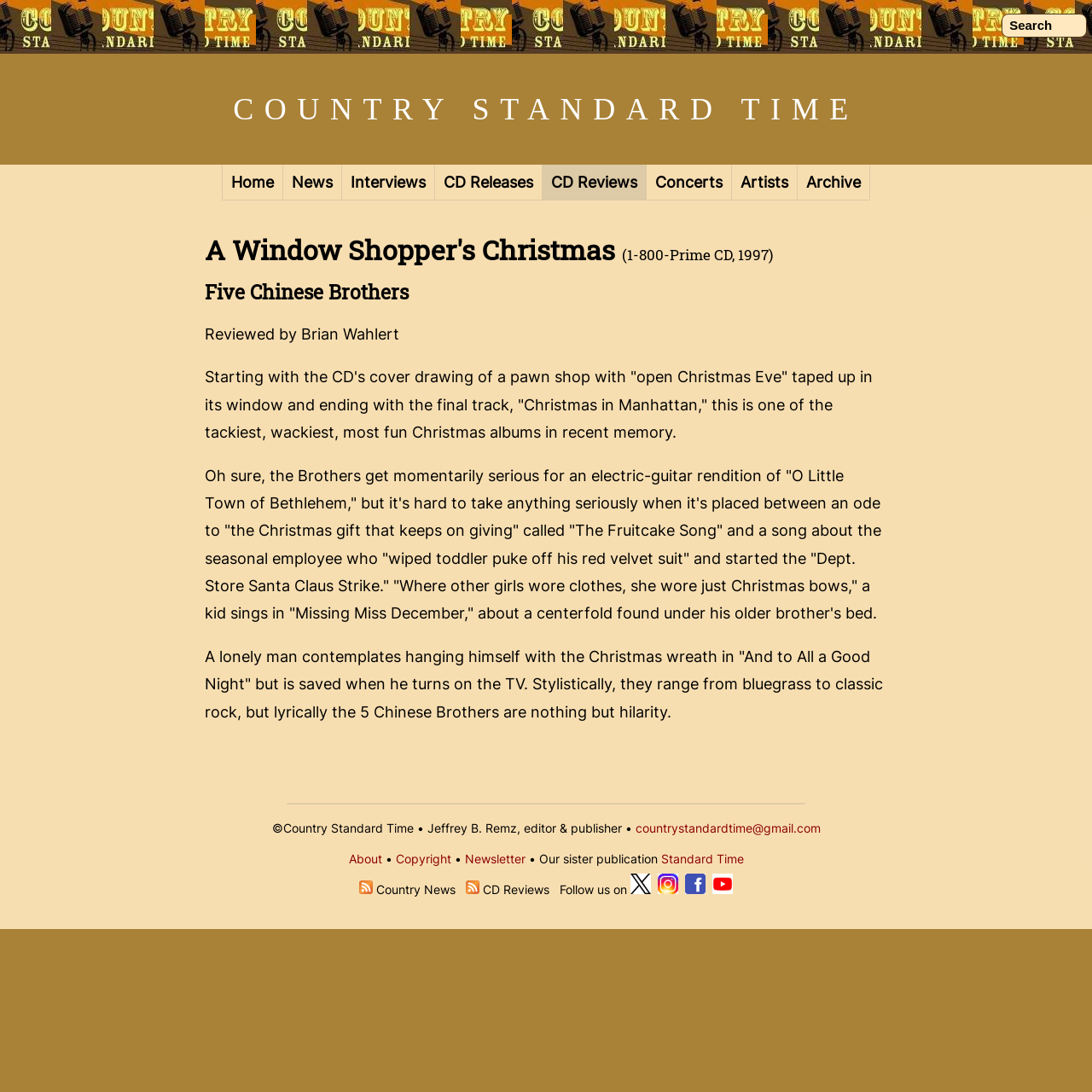Using the webpage screenshot and the element description Newsletter, determine the bounding box coordinates. Specify the coordinates in the format (top-left x, top-left y, bottom-right x, bottom-right y) with values ranging from 0 to 1.

[0.425, 0.78, 0.481, 0.793]